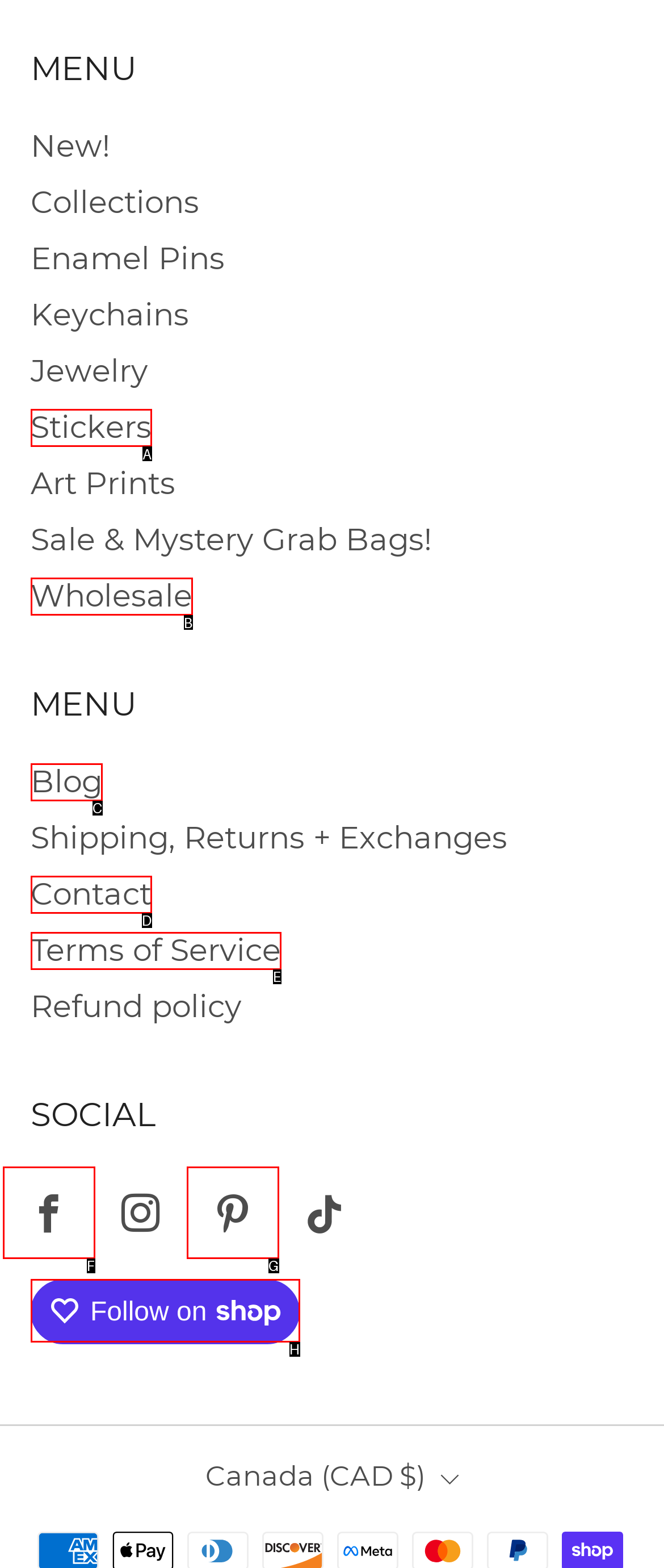Choose the option that matches the following description: alt="Mobile Logo"
Answer with the letter of the correct option.

None